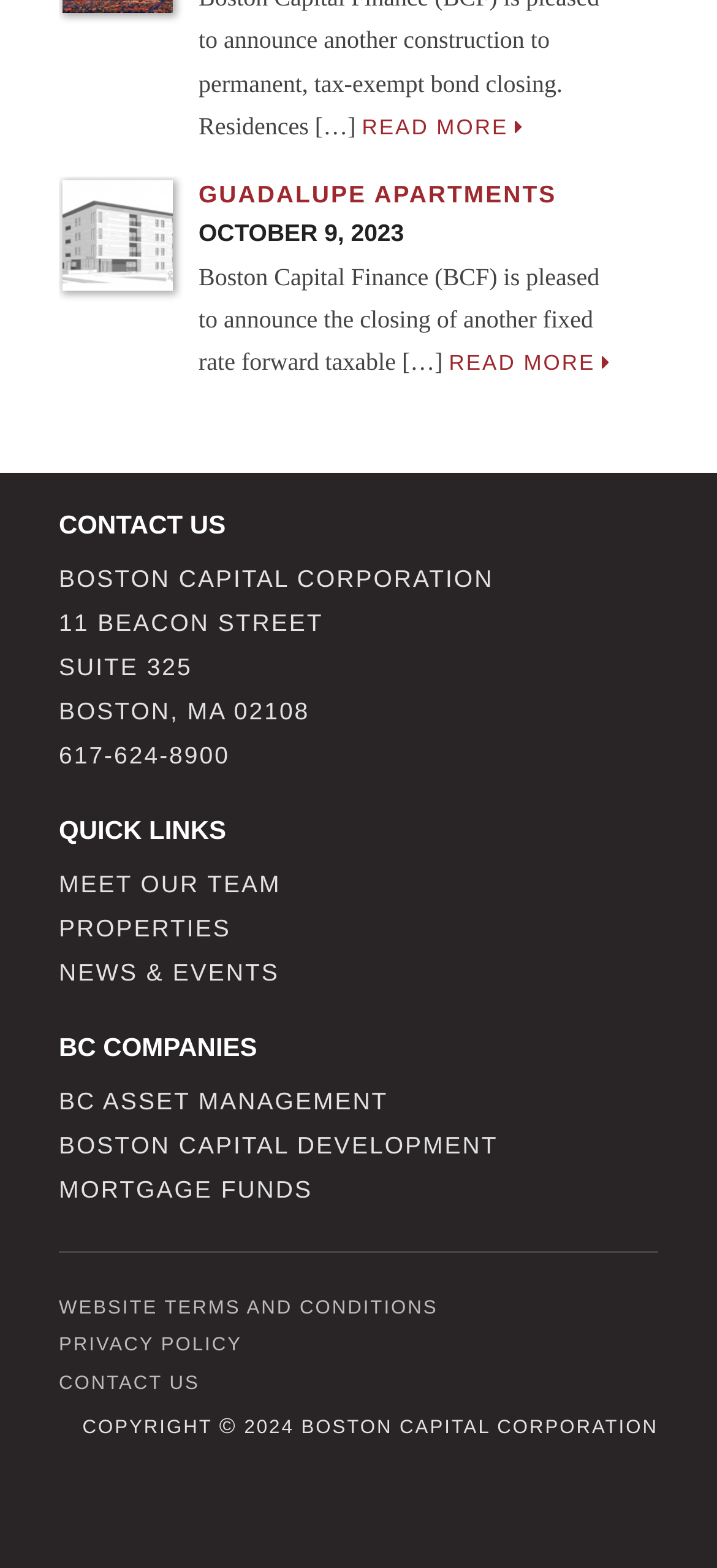Identify the bounding box coordinates of the region that needs to be clicked to carry out this instruction: "Read more about Guadalupe Apartments". Provide these coordinates as four float numbers ranging from 0 to 1, i.e., [left, top, right, bottom].

[0.277, 0.115, 0.776, 0.133]